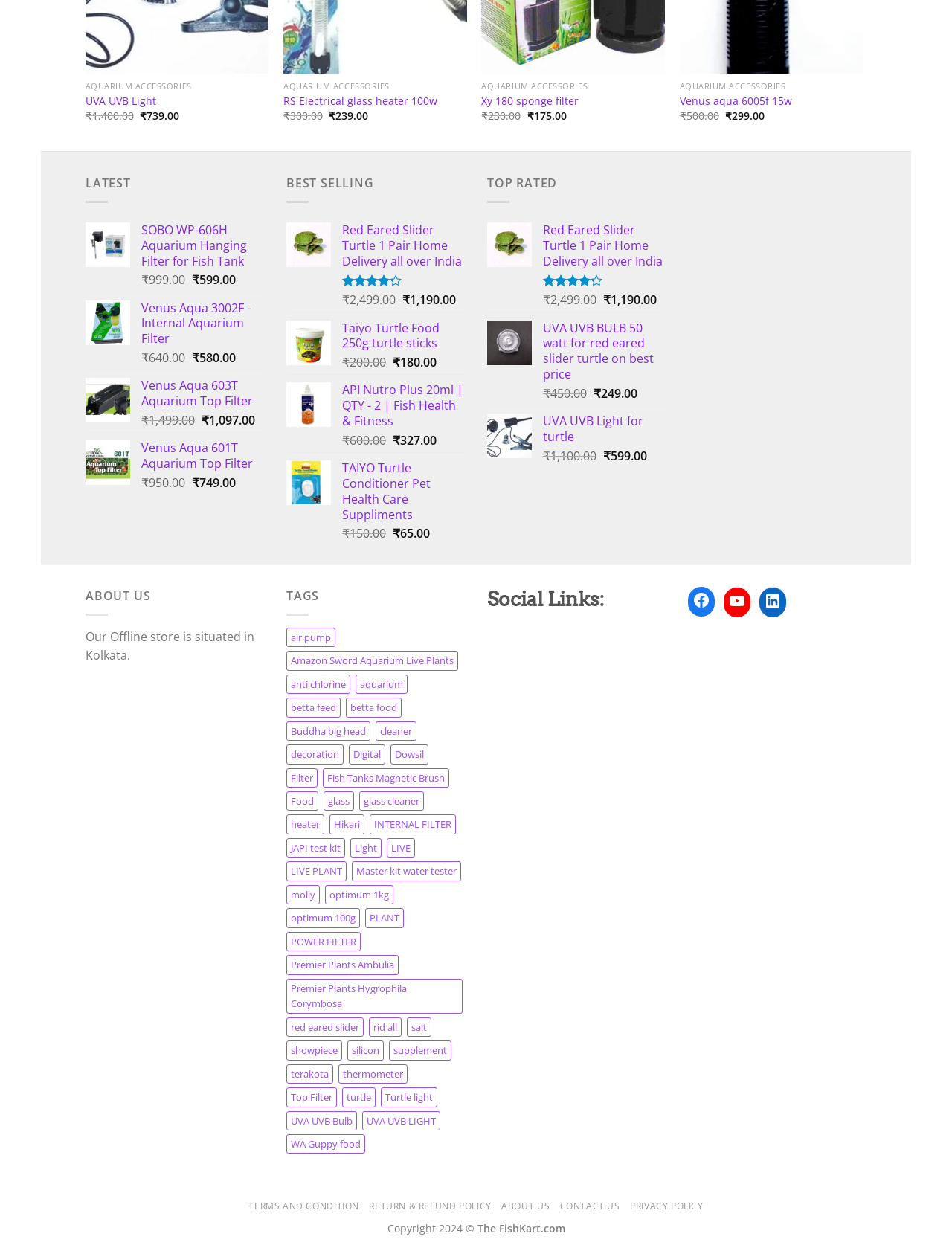Please specify the bounding box coordinates of the area that should be clicked to accomplish the following instruction: "Explore aquarium tags". The coordinates should consist of four float numbers between 0 and 1, i.e., [left, top, right, bottom].

[0.301, 0.471, 0.335, 0.484]